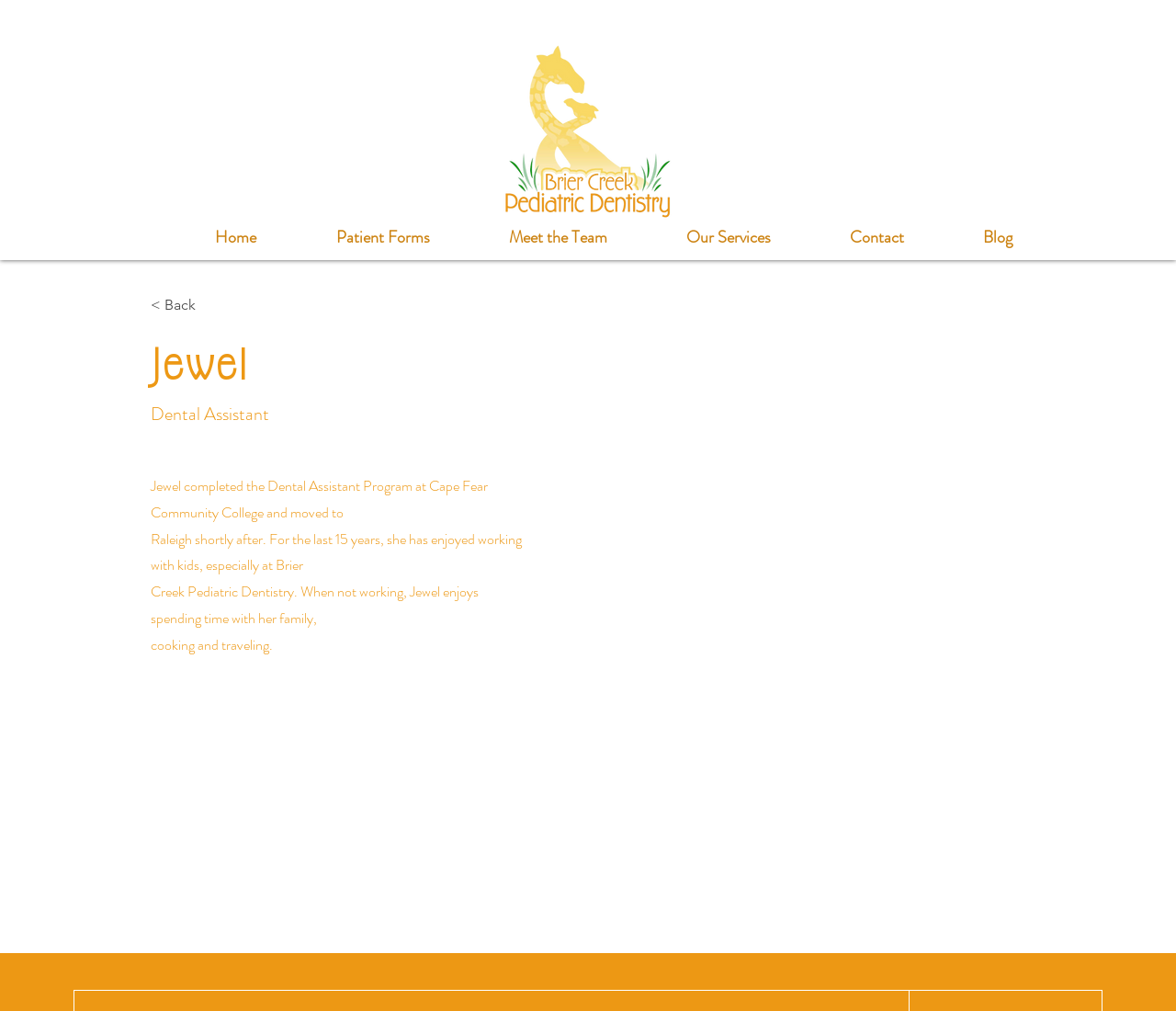From the element description: "Contact", extract the bounding box coordinates of the UI element. The coordinates should be expressed as four float numbers between 0 and 1, in the order [left, top, right, bottom].

[0.667, 0.212, 0.78, 0.257]